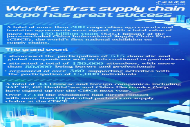What is the focus of the discussions and presentations at the expo?
Please use the image to provide an in-depth answer to the question.

The caption notes that the discussions and presentations at the expo are aimed at addressing contemporary challenges and promoting advancements in supply chain technology.